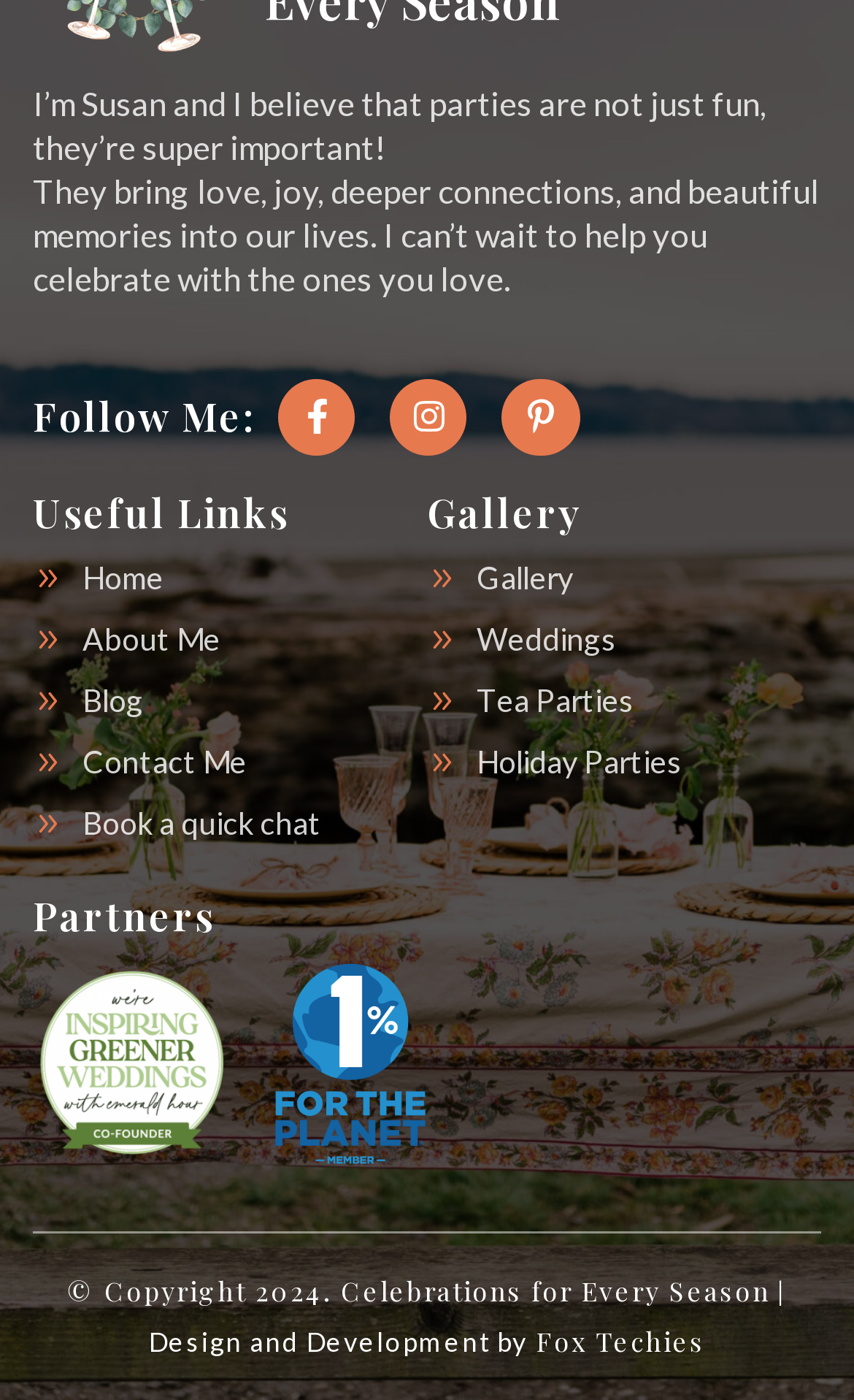Identify the bounding box coordinates of the element to click to follow this instruction: 'Learn about the partners'. Ensure the coordinates are four float values between 0 and 1, provided as [left, top, right, bottom].

[0.038, 0.687, 0.269, 0.828]